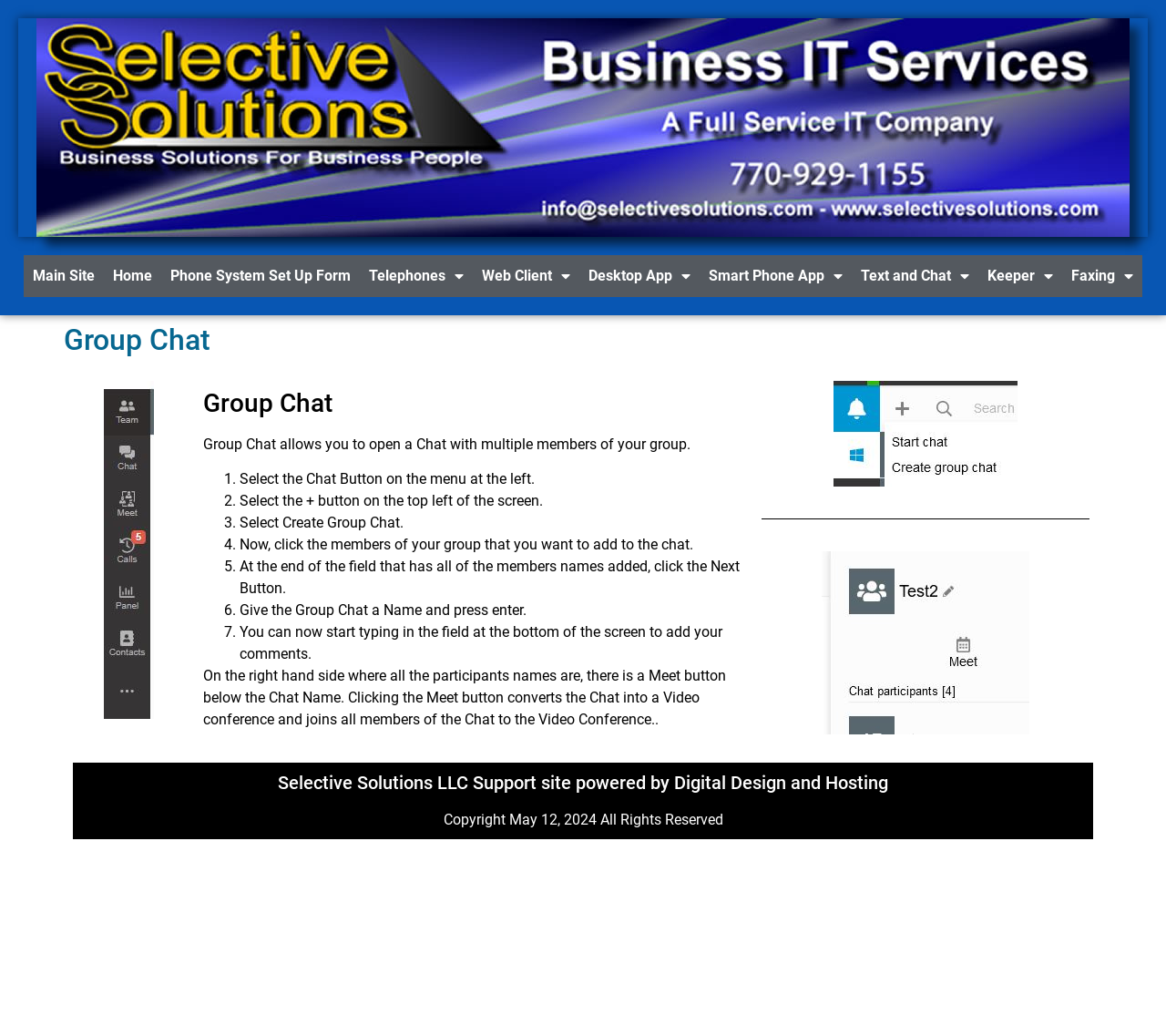Examine the screenshot and answer the question in as much detail as possible: How many steps are required to create a Group Chat?

The webpage provides a step-by-step guide to create a Group Chat, which consists of 7 steps. These steps are listed as 1. Select the Chat Button, 2. Select the + button, 3. Select Create Group Chat, 4. Select members to add to the chat, 5. Click the Next Button, 6. Give the Group Chat a Name, and 7. Start typing in the field at the bottom of the screen.